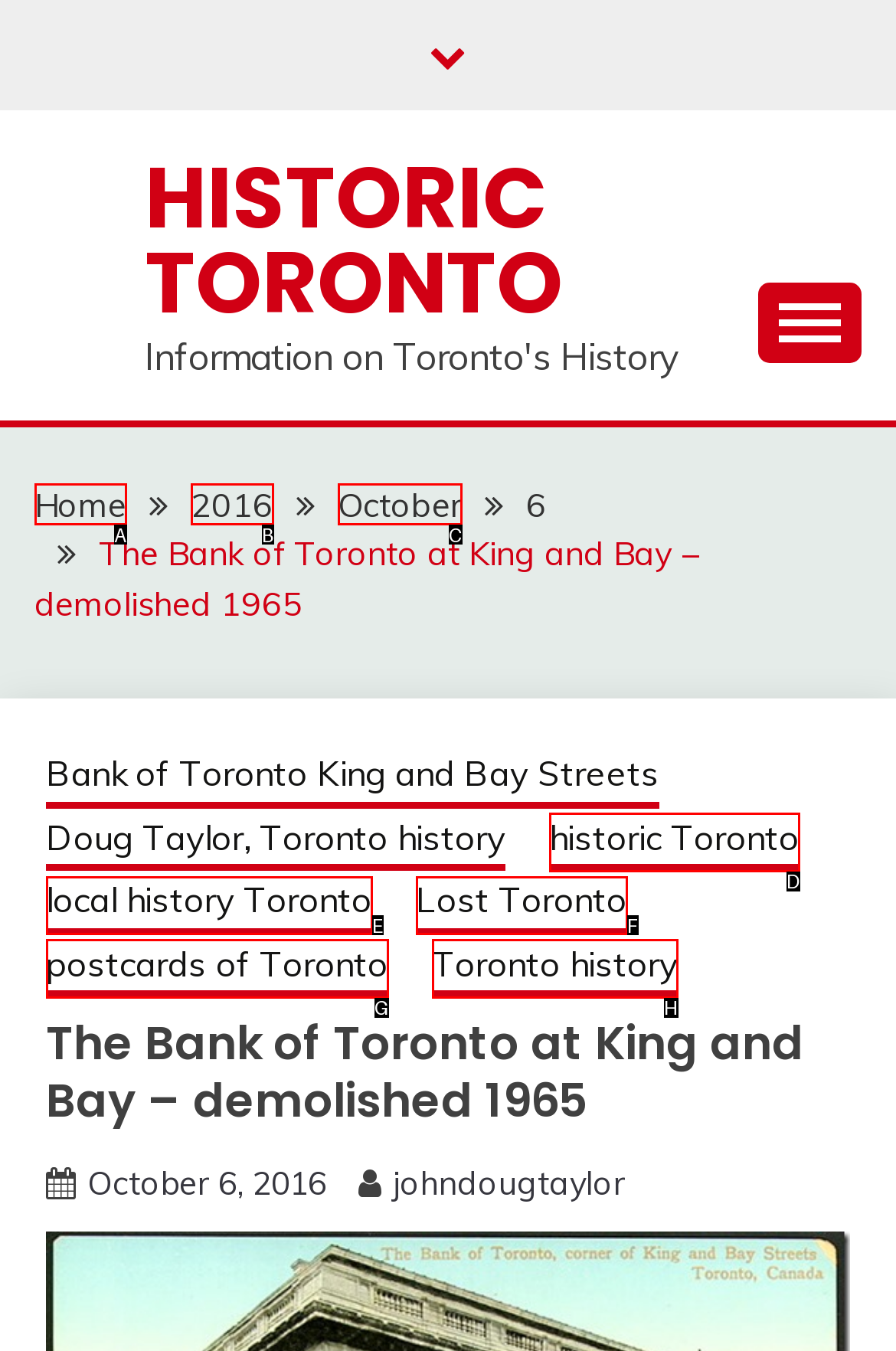Identify the letter that best matches this UI element description: Toronto history
Answer with the letter from the given options.

H